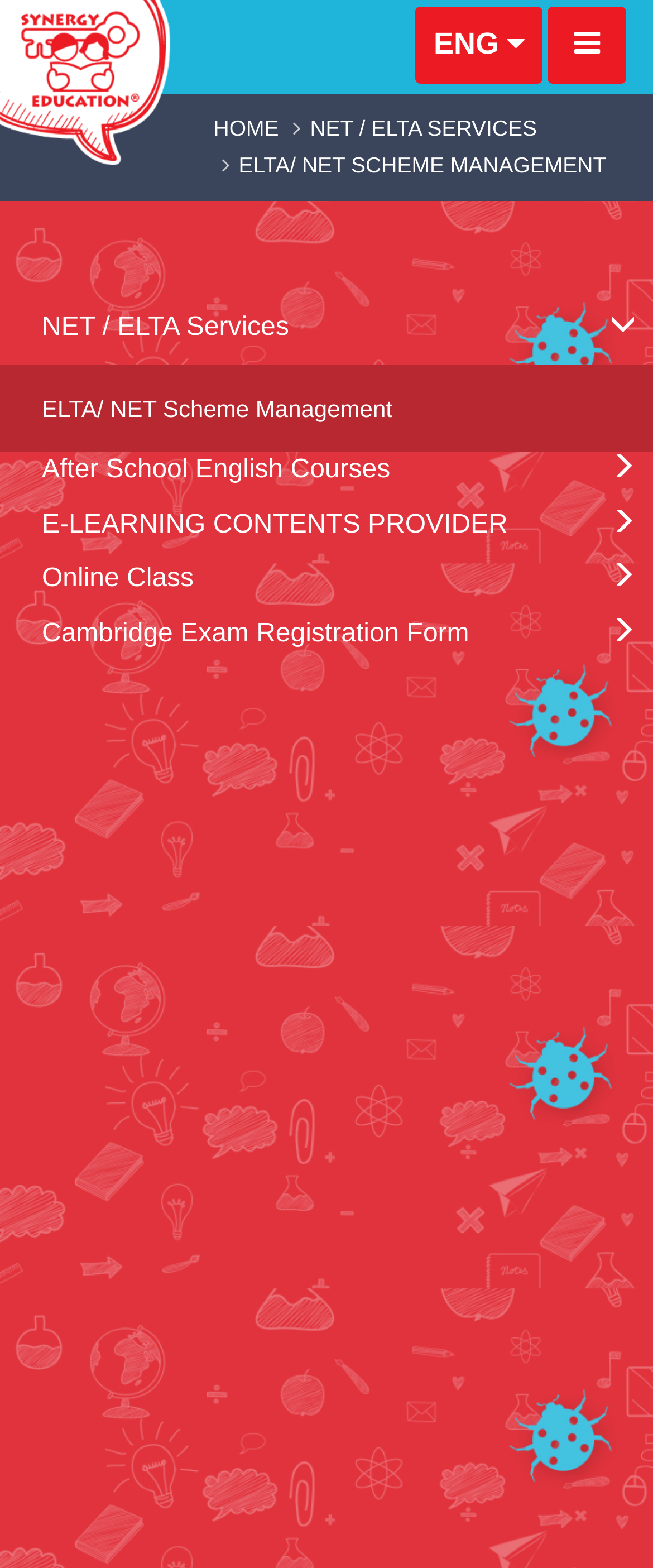Give a full account of the webpage's elements and their arrangement.

The webpage is titled "Synergy Education 生歷奇教育" and appears to be a educational services website. At the top right corner, there are two buttons, one with a icon '\uf0c9' and another with the text 'ENG' and an icon '\uf0d7'. Below these buttons, there are three links: 'HOME', 'NET / ELTA SERVICES', and 'ELTA/ NET SCHEME MANAGEMENT', which are aligned horizontally.

The main content of the webpage is a list of services or features, presented in a description list format. There are five items in this list, each with a term and a detail. The first item has a term with a link to 'NET / ELTA Services', and its detail is a link to 'ELTA/ NET Scheme Management'. The second item has a term with a link to 'After School English Courses'. The third item has a term with a link to 'E-LEARNING CONTENTS PROVIDER'. The fourth item has a term with a link to 'Online Class'. The fifth item has a term with a link to 'Cambridge Exam Registration Form'. These items are stacked vertically, with each item's term and detail aligned horizontally.